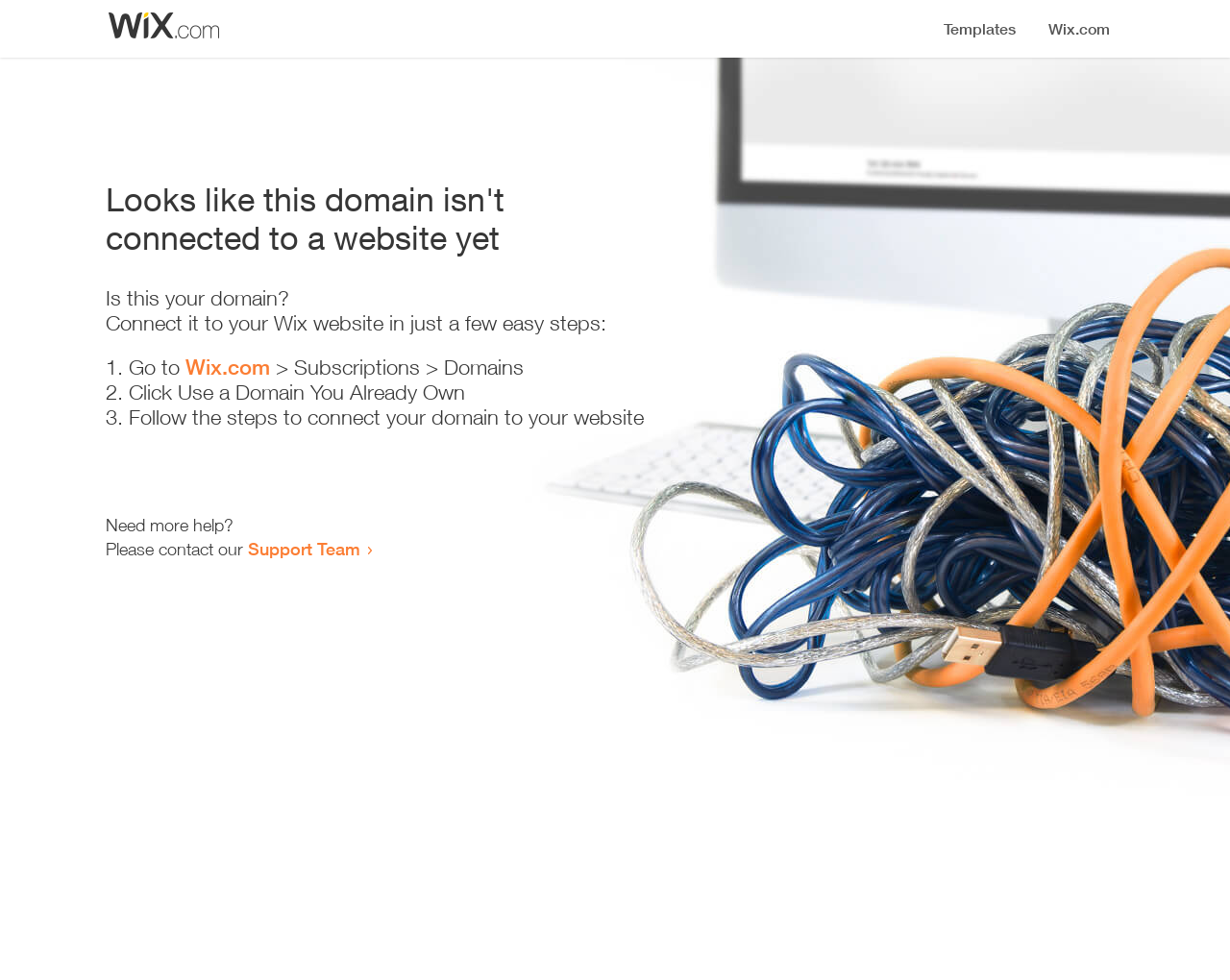Generate a detailed explanation of the webpage's features and information.

The webpage appears to be an error page, indicating that a domain is not connected to a website yet. At the top, there is a small image, likely a logo or icon. Below the image, a prominent heading reads "Looks like this domain isn't connected to a website yet". 

Underneath the heading, there is a series of instructions to connect the domain to a Wix website. The instructions are divided into three steps, each marked with a numbered list marker (1., 2., and 3.). The first step involves going to Wix.com, followed by navigating to the Subscriptions and Domains section. The second step is to click "Use a Domain You Already Own", and the third step is to follow the instructions to connect the domain to the website.

At the bottom of the page, there is a section offering additional help. It starts with the text "Need more help?" and provides a link to contact the Support Team.